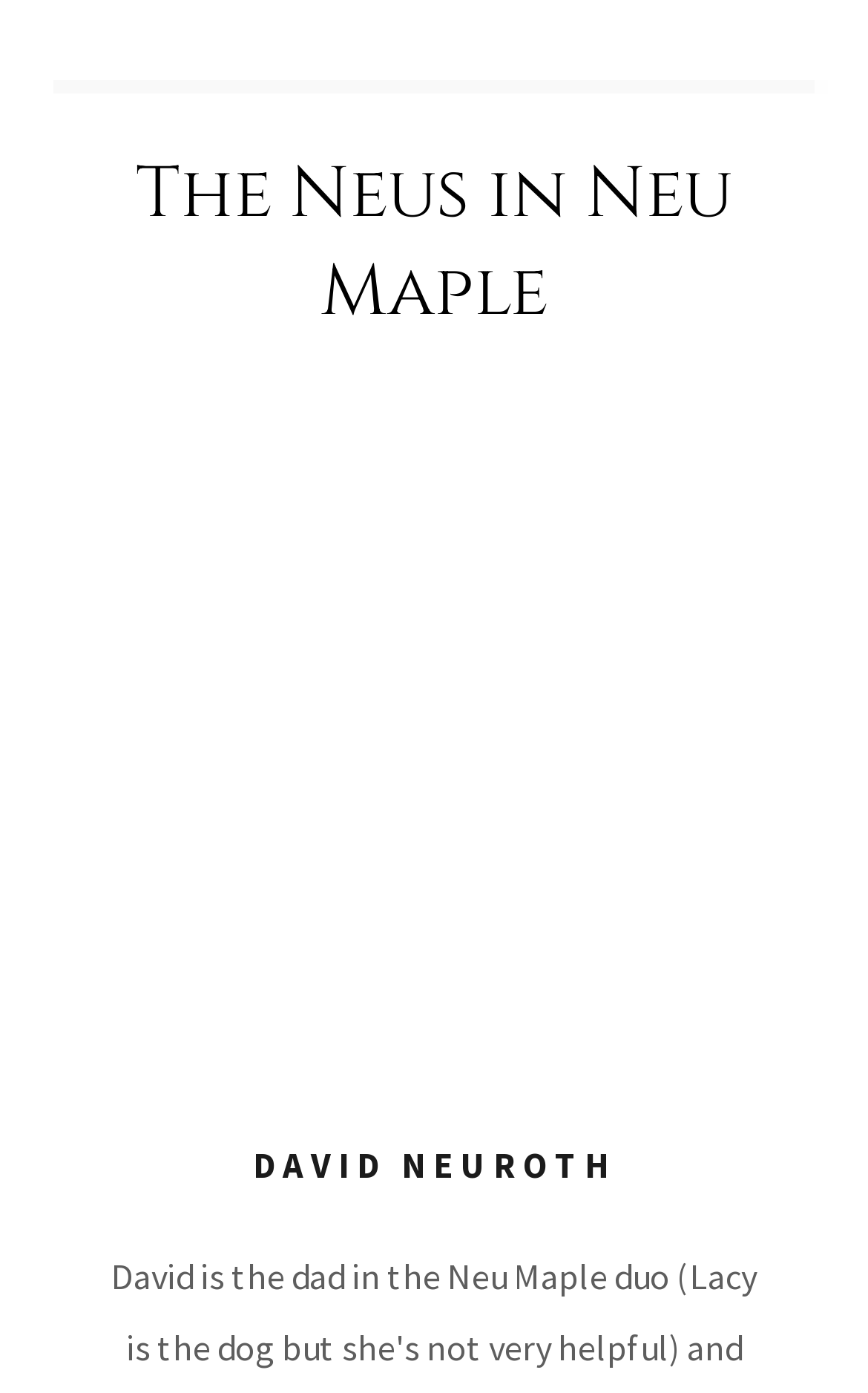Provide the bounding box coordinates of the HTML element described by the text: "GoDaddy". The coordinates should be in the format [left, top, right, bottom] with values between 0 and 1.

[0.401, 0.737, 0.542, 0.766]